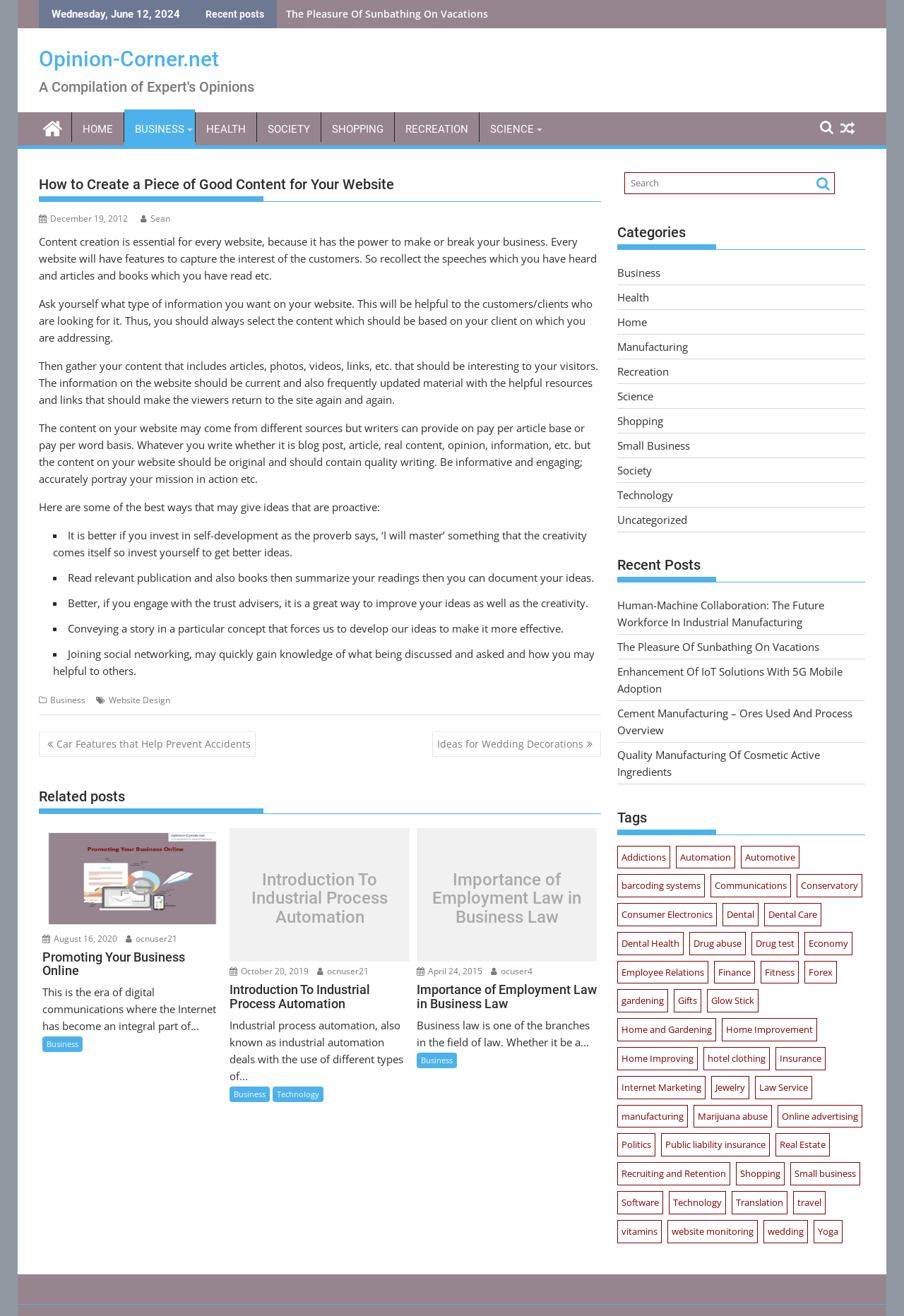Using the provided element description, identify the bounding box coordinates as (top-left x, top-left y, bottom-right x, bottom-right y). Ensure all values are between 0 and 1. Description: Promoting Your Business Online

[0.047, 0.707, 0.246, 0.743]